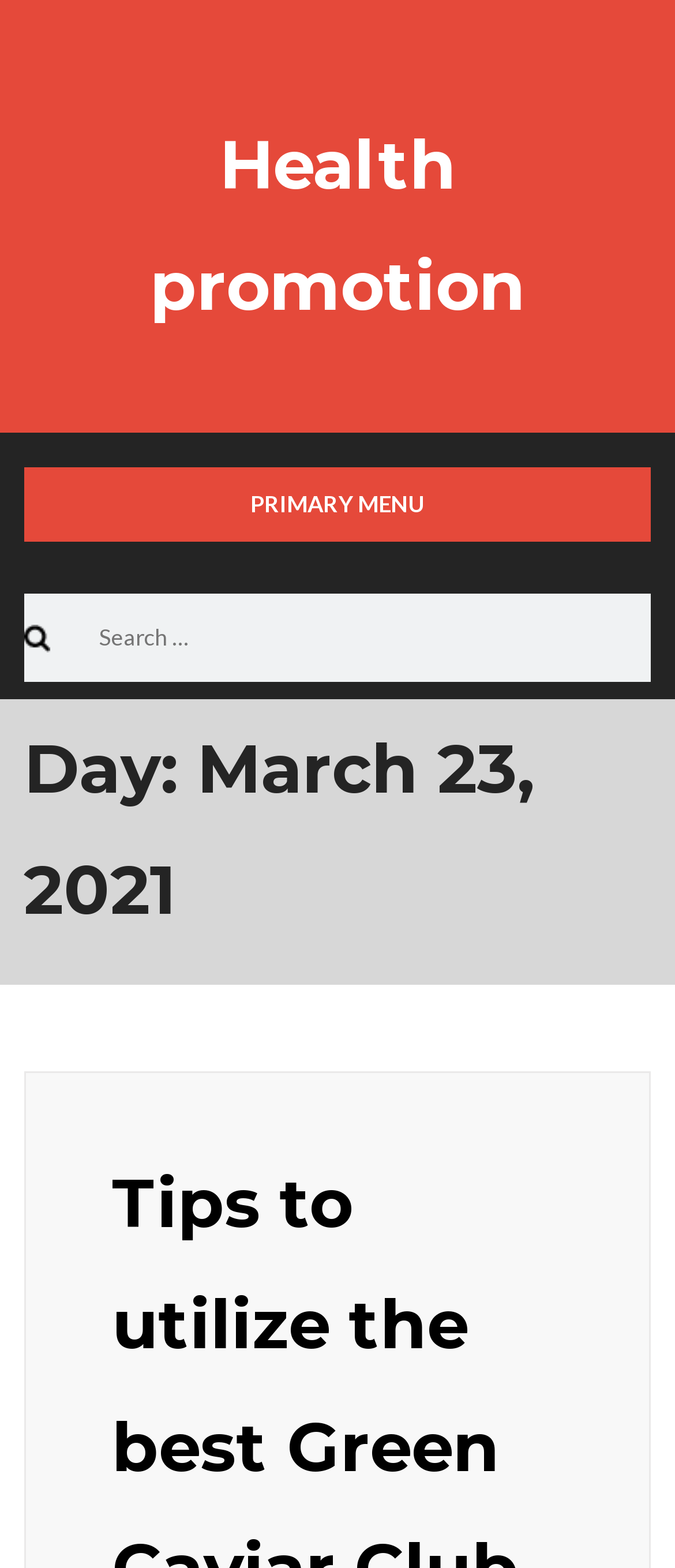Given the element description Health promotion, identify the bounding box coordinates for the UI element on the webpage screenshot. The format should be (top-left x, top-left y, bottom-right x, bottom-right y), with values between 0 and 1.

[0.222, 0.078, 0.778, 0.209]